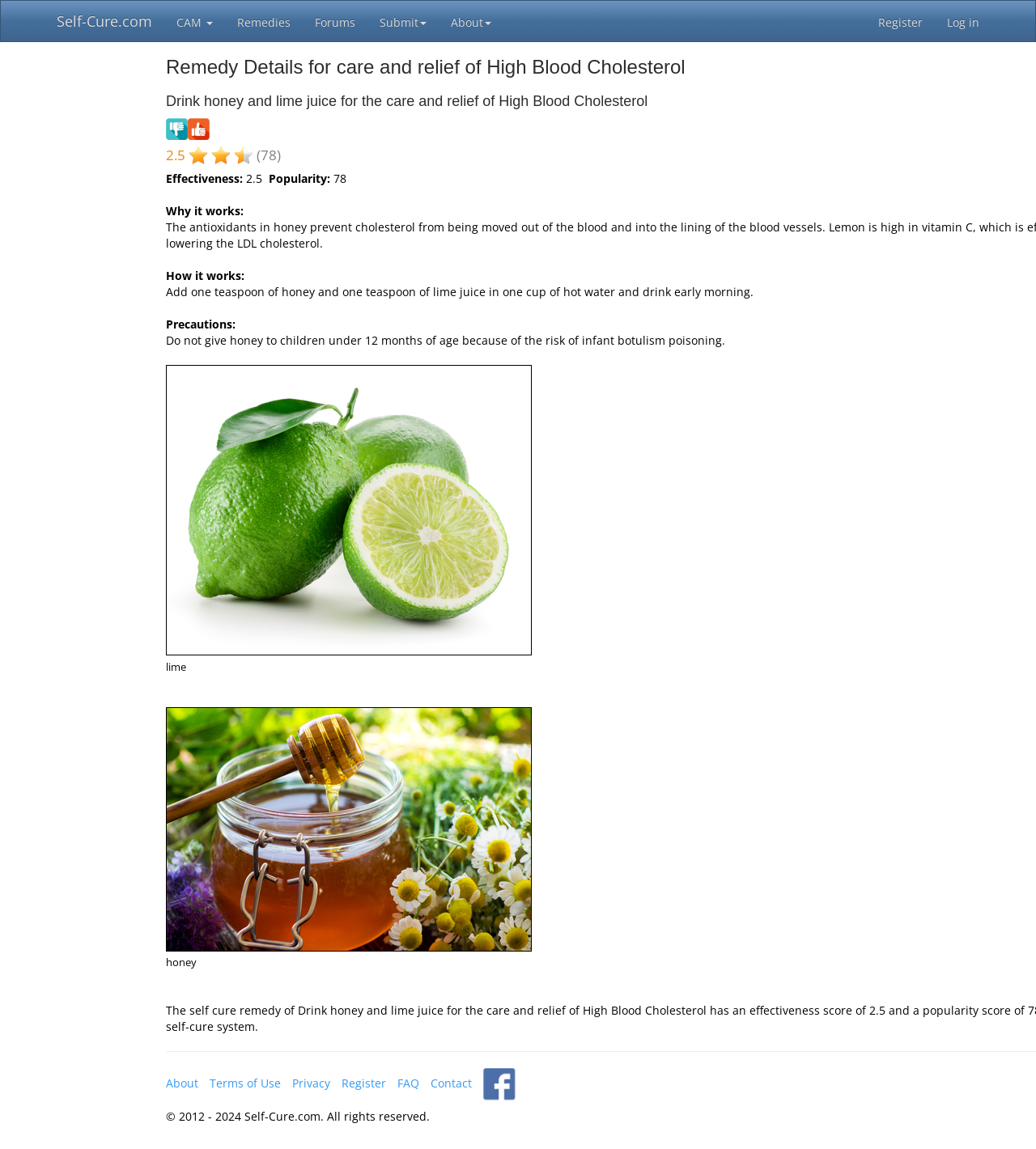Craft a detailed narrative of the webpage's structure and content.

This webpage is about a self-cure remedy for high blood cholesterol, specifically drinking honey and lime juice. At the top, there are several links to navigate to different sections of the website, including "Self-Cure.com", "CAM", "Remedies", "Forums", "Submit", "About", "Register", and "Log in". 

Below the navigation links, there is an image with a caption "Share my experience with this remedy". Next to the image, there are three small images and a rating of 2.5 with 78 votes. 

The main content of the webpage is divided into sections. The first section is about the effectiveness and popularity of the remedy, with ratings of 2.5 and 78, respectively. The second section explains why the remedy works, followed by a section on how to prepare the remedy, which involves mixing honey and lime juice in hot water. 

There is also a section on precautions, warning against giving honey to children under 12 months old due to the risk of infant botulism poisoning. Below this section, there are two images, one with the text "lime" and the other with the text "honey". 

The webpage also displays the title of the remedy, "Drink honey and lime juice for the care and relief of High Blood Cholesterol", with an effectiveness score of 2.5 and a popularity score of 78. 

At the bottom of the webpage, there are links to "About", "Terms of Use", "Privacy", "Register", "FAQ", "Contact", and "Visit us on Facebook", as well as a copyright notice.